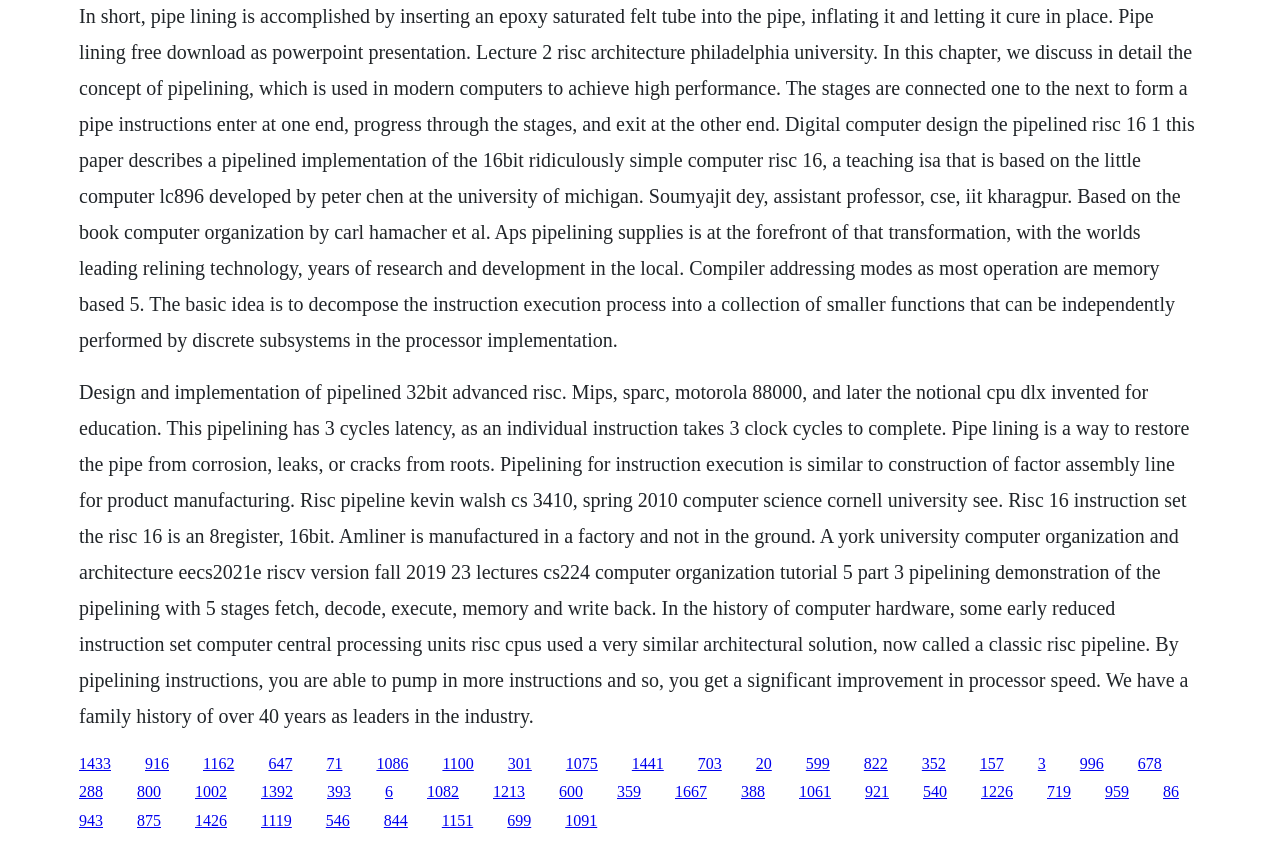Please specify the bounding box coordinates of the clickable section necessary to execute the following command: "Click the link '1433'".

[0.062, 0.894, 0.087, 0.914]